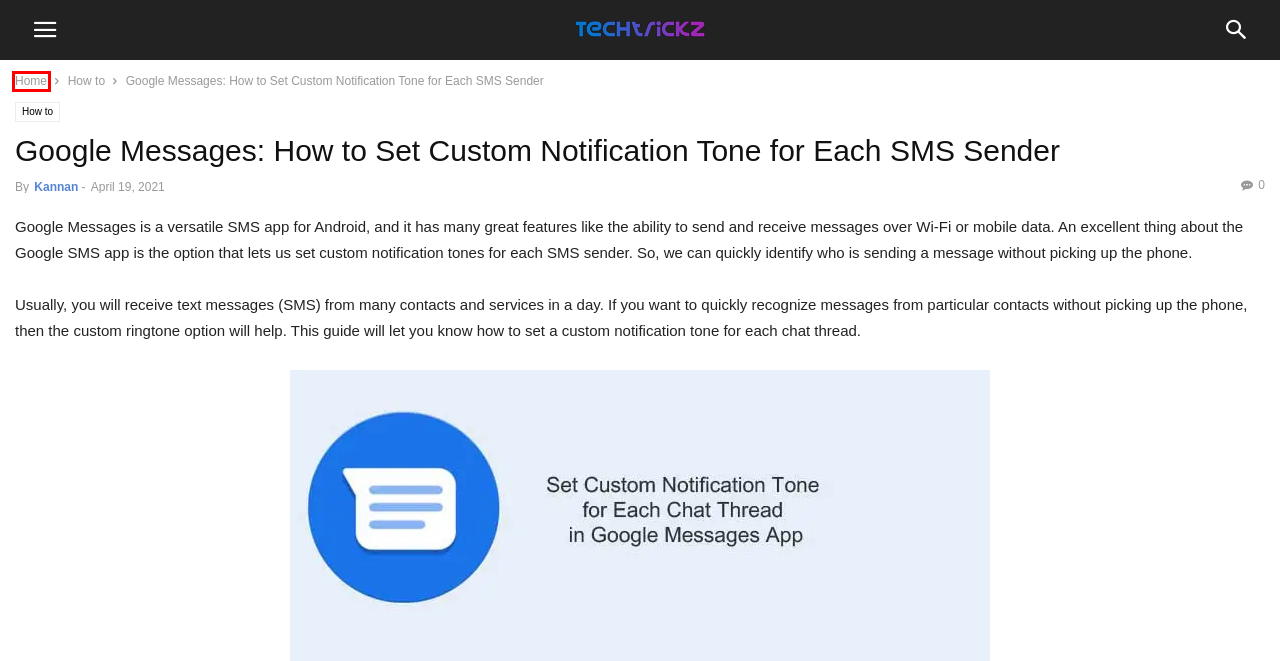You are given a screenshot of a webpage with a red bounding box around an element. Choose the most fitting webpage description for the page that appears after clicking the element within the red bounding box. Here are the candidates:
A. About us - Techtrickz
B. Contact Us - Techtrickz
C. How to Forward Text Messages (SMS) on Android - Techtrickz
D. Messages app Archives - Techtrickz
E. [Update] How to Fix ‘Can't Connect to Messages for Web’ Issue - Techtrickz
F. Kannan, Author at Techtrickz
G. How to Archives - Techtrickz
H. Techtrickz - Computer and Smartphone Guides and News - Techtrickz

H